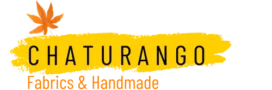Give a detailed account of the visual elements in the image.

The image features the logo of "Chaturango," a brand focused on fabrics and handmade products. The design incorporates a vibrant orange leaf above the brand name, which is styled in bold black letters. Below the main brand name, the tagline "Fabrics & Handmade" is displayed in a lighter font, emphasizing the brand's dedication to quality materials and artisanal craftsmanship. The overall color palette and design elements convey a warm and inviting aesthetic, reflecting the brand's identity within the textile and handmade goods market.